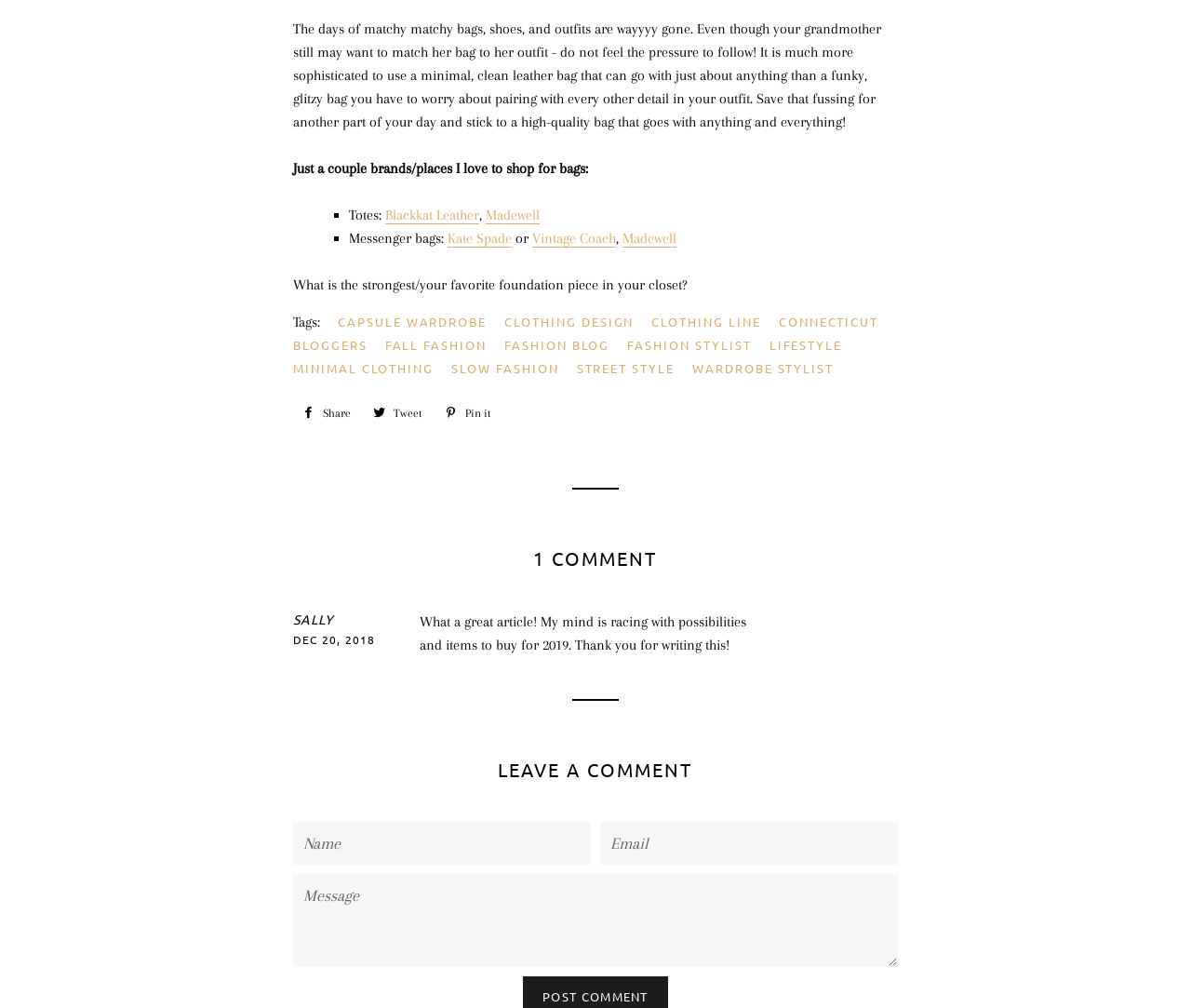Please find the bounding box coordinates of the element that must be clicked to perform the given instruction: "Click on the link to Madewell". The coordinates should be four float numbers from 0 to 1, i.e., [left, top, right, bottom].

[0.408, 0.205, 0.453, 0.222]